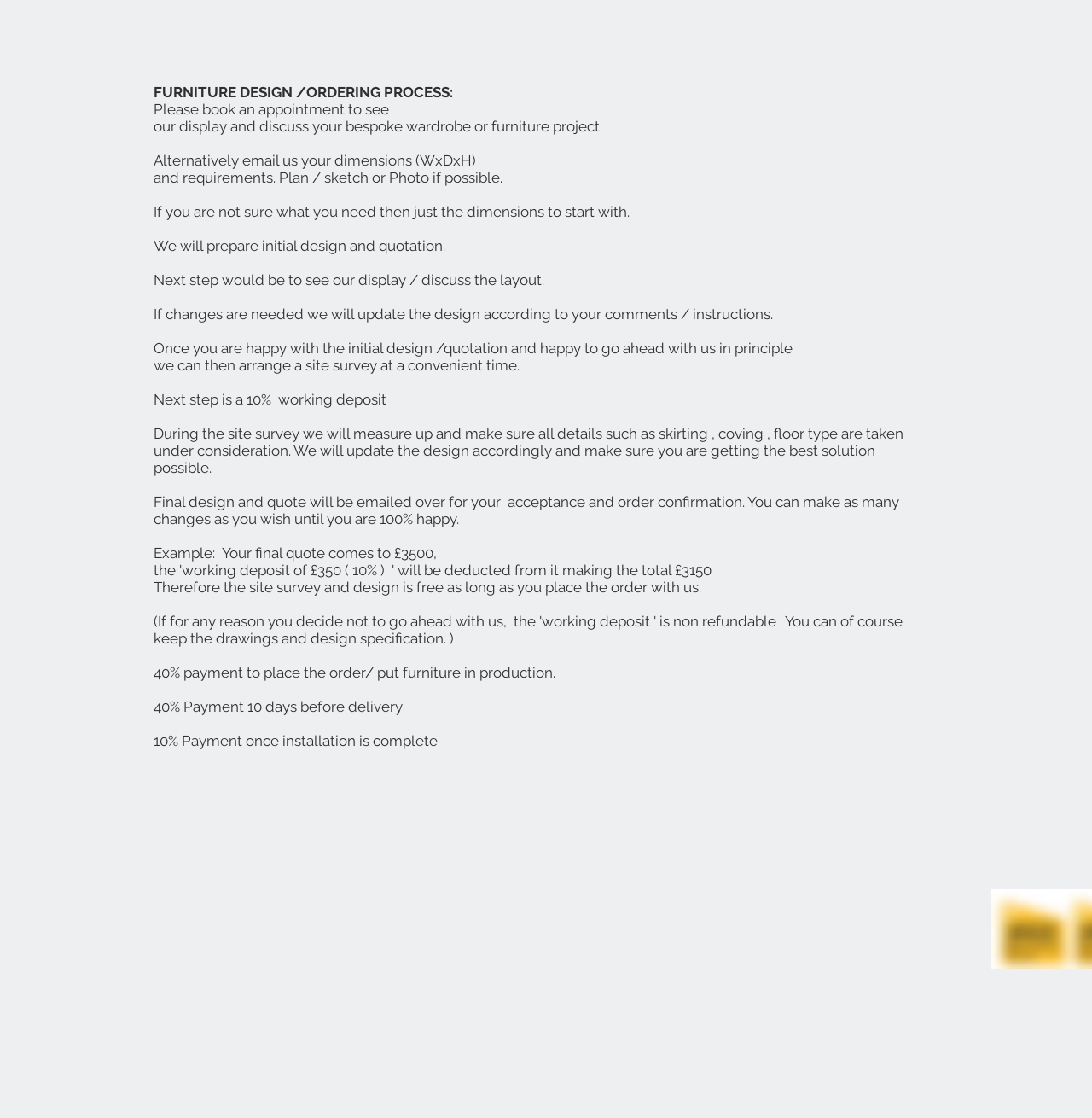Please answer the following question using a single word or phrase: 
How much is the working deposit?

10%